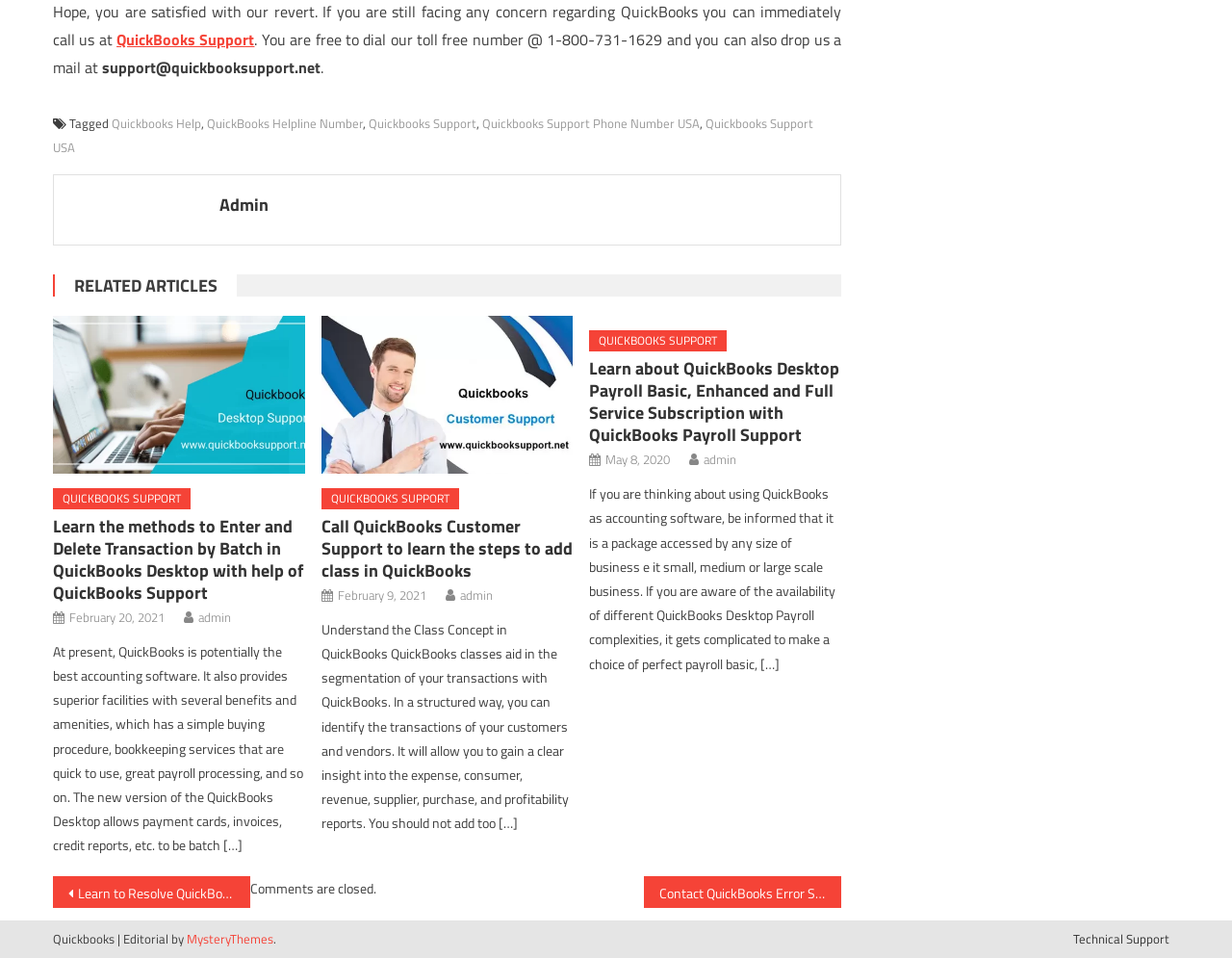What is the purpose of QuickBooks classes?
Please use the image to deliver a detailed and complete answer.

According to the text 'Understand the Class Concept in QuickBooks', QuickBooks classes aid in the segmentation of your transactions with QuickBooks, allowing you to identify the transactions of your customers and vendors in a structured way.